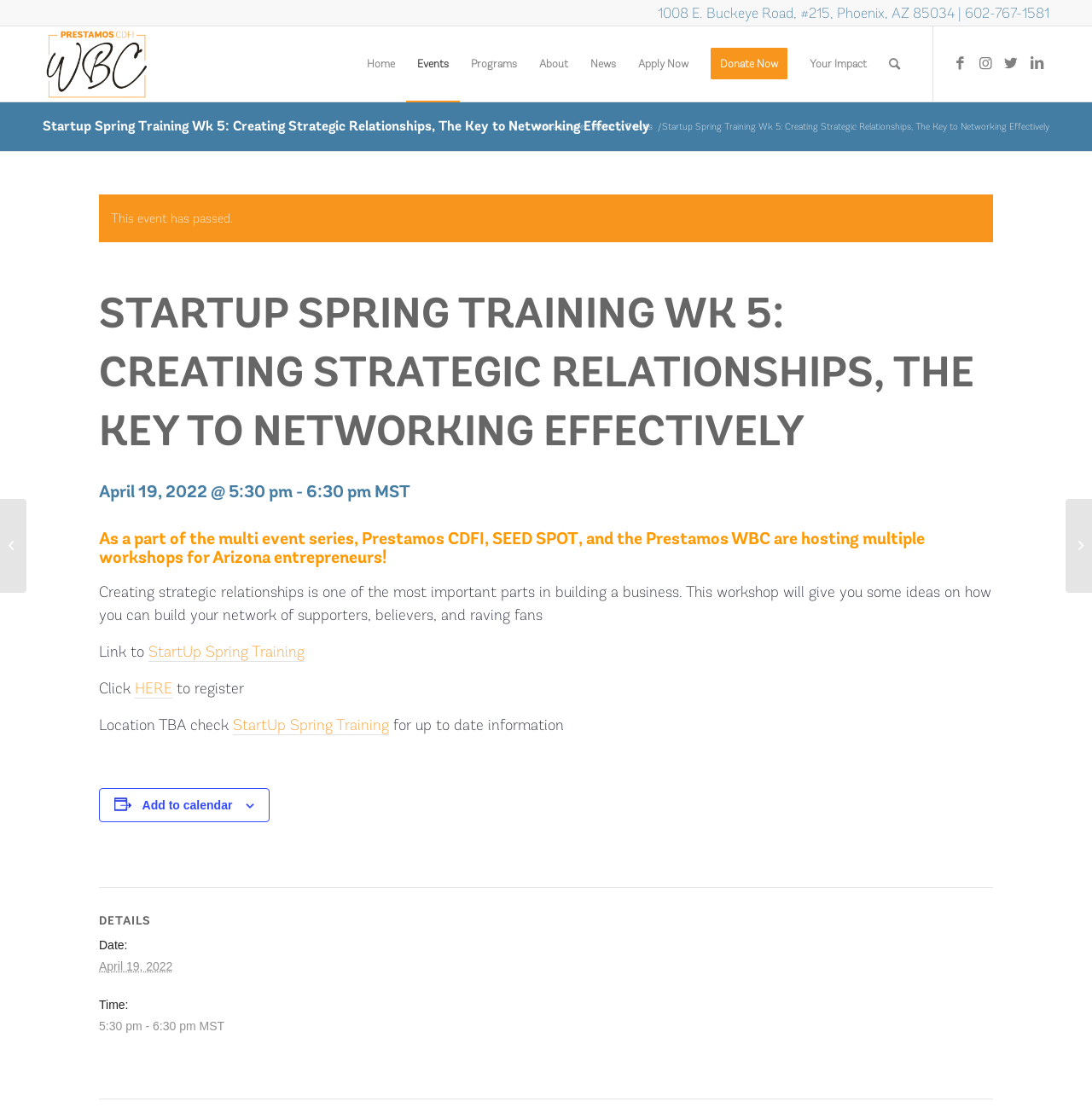Based on the element description: "Facebook", identify the UI element and provide its bounding box coordinates. Use four float numbers between 0 and 1, [left, top, right, bottom].

[0.867, 0.045, 0.891, 0.068]